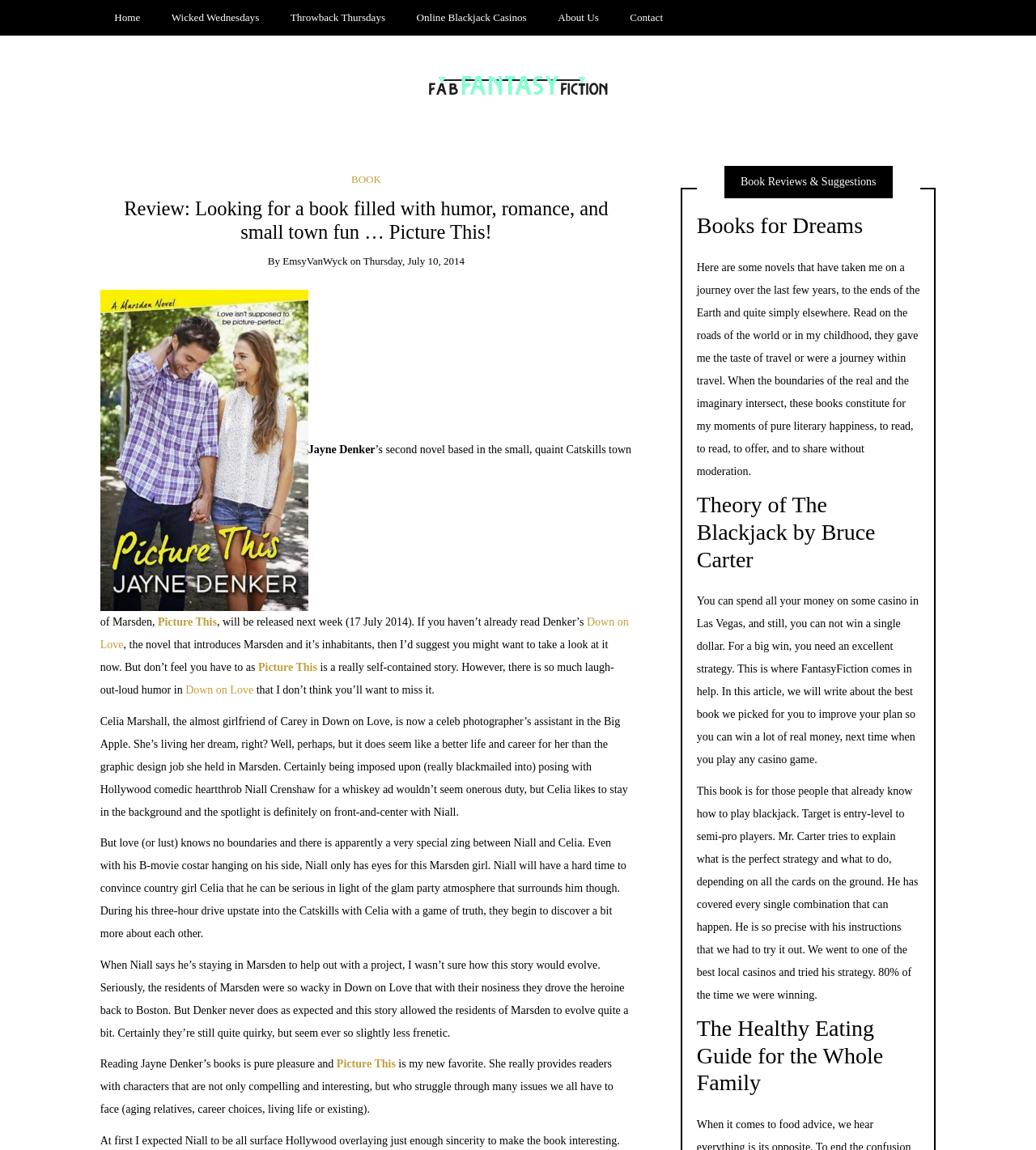What is the name of the costar of Niall Crenshaw?
With the help of the image, please provide a detailed response to the question.

The name of the costar of Niall Crenshaw is not mentioned in the review text, only that Niall has a B-movie costar hanging on his side.